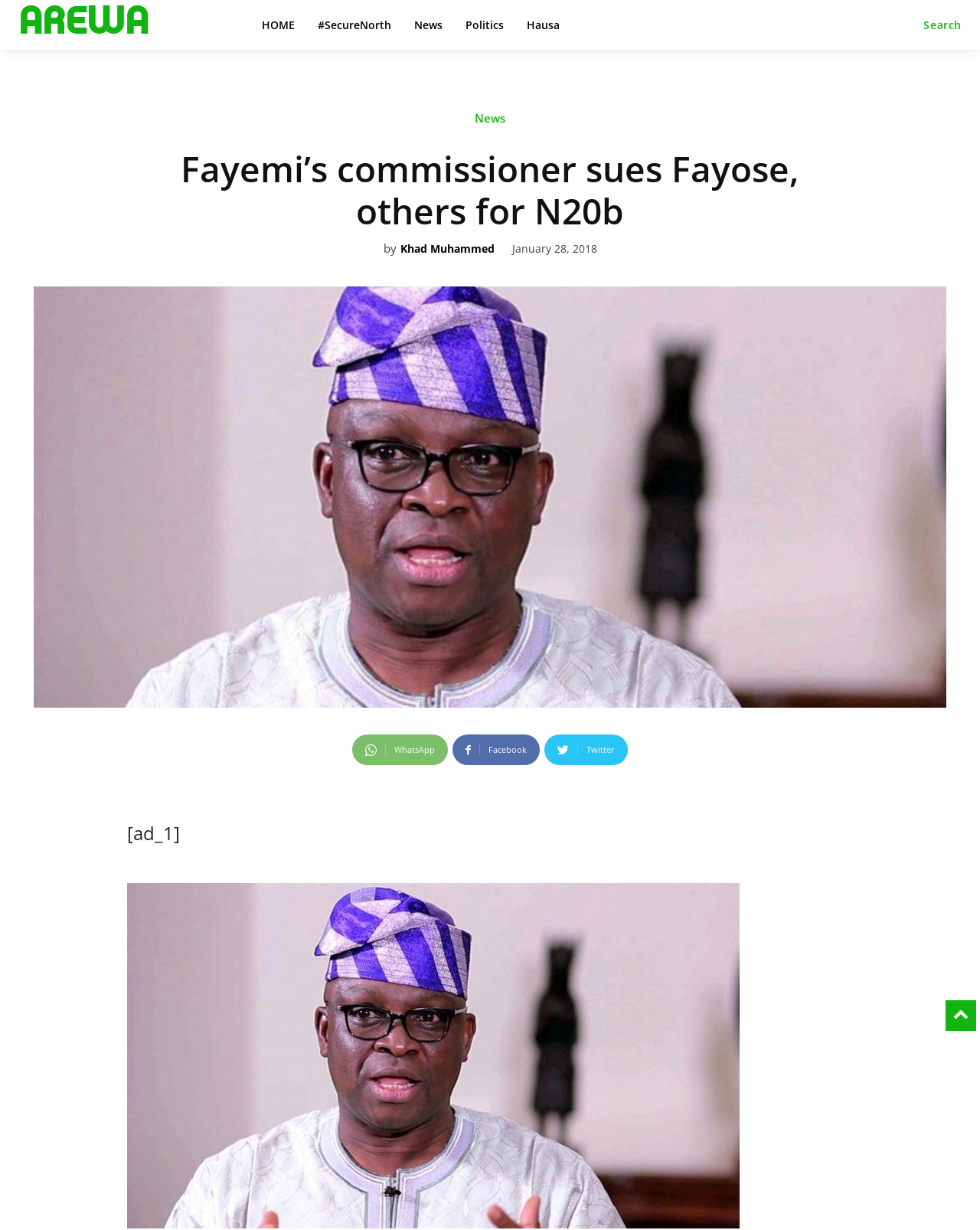What is the category of the news article?
Based on the screenshot, provide a one-word or short-phrase response.

Politics